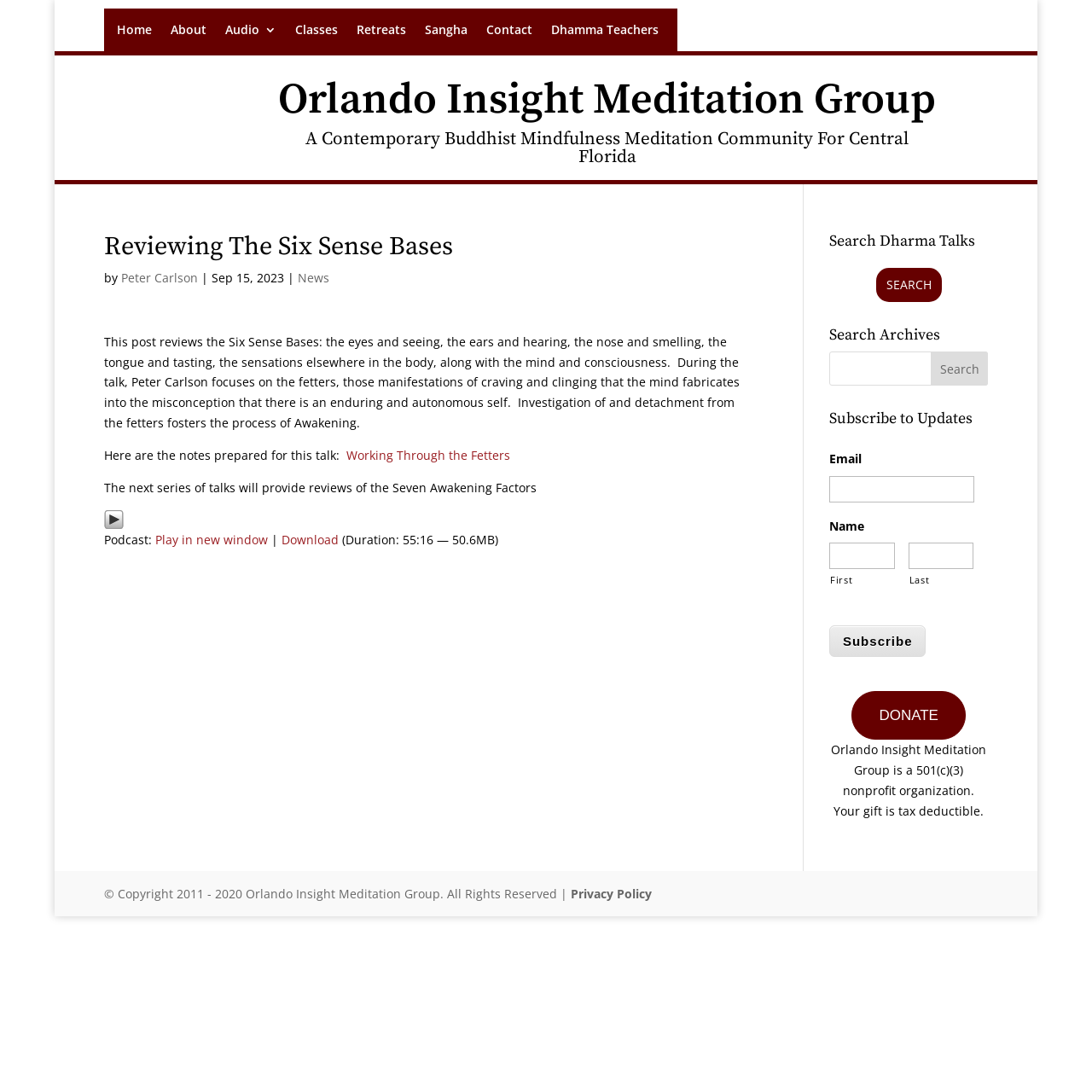What is the name of the meditation group?
Use the image to answer the question with a single word or phrase.

Orlando Insight Meditation Group